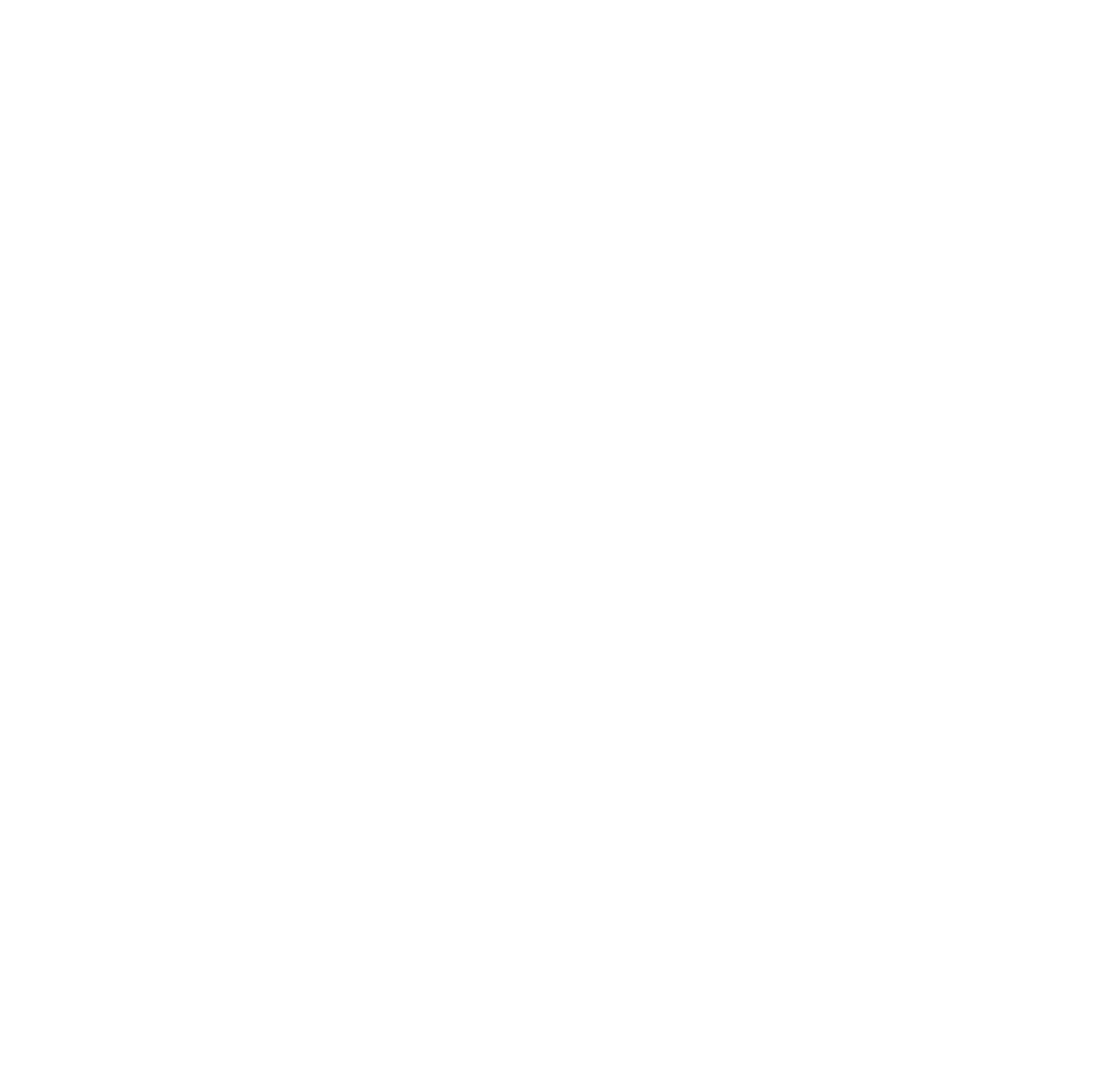Provide a brief response in the form of a single word or phrase:
What is the date mentioned at the top?

25/08/2015